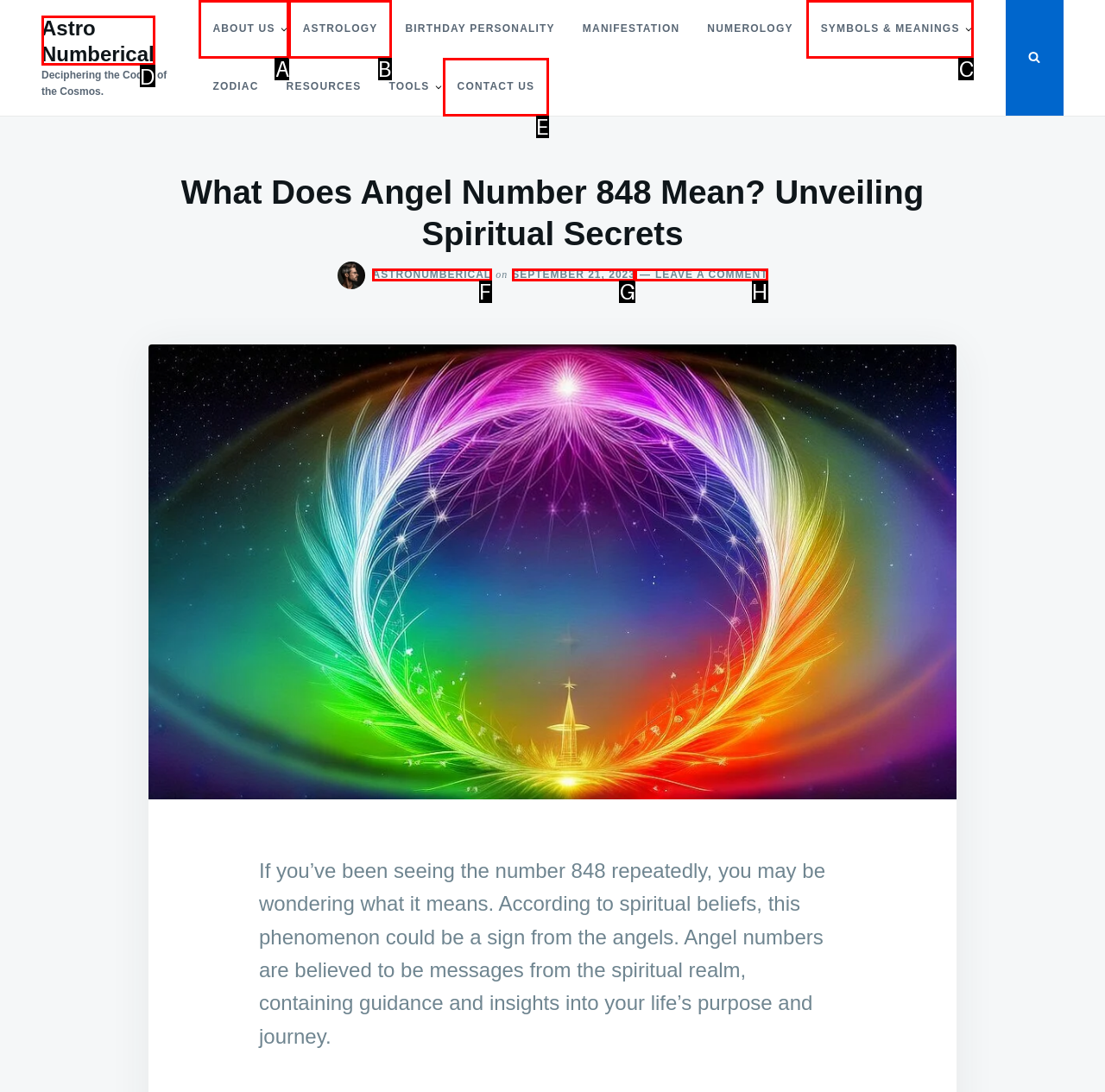Identify the appropriate choice to fulfill this task: Visit Astro Numberical page
Respond with the letter corresponding to the correct option.

D